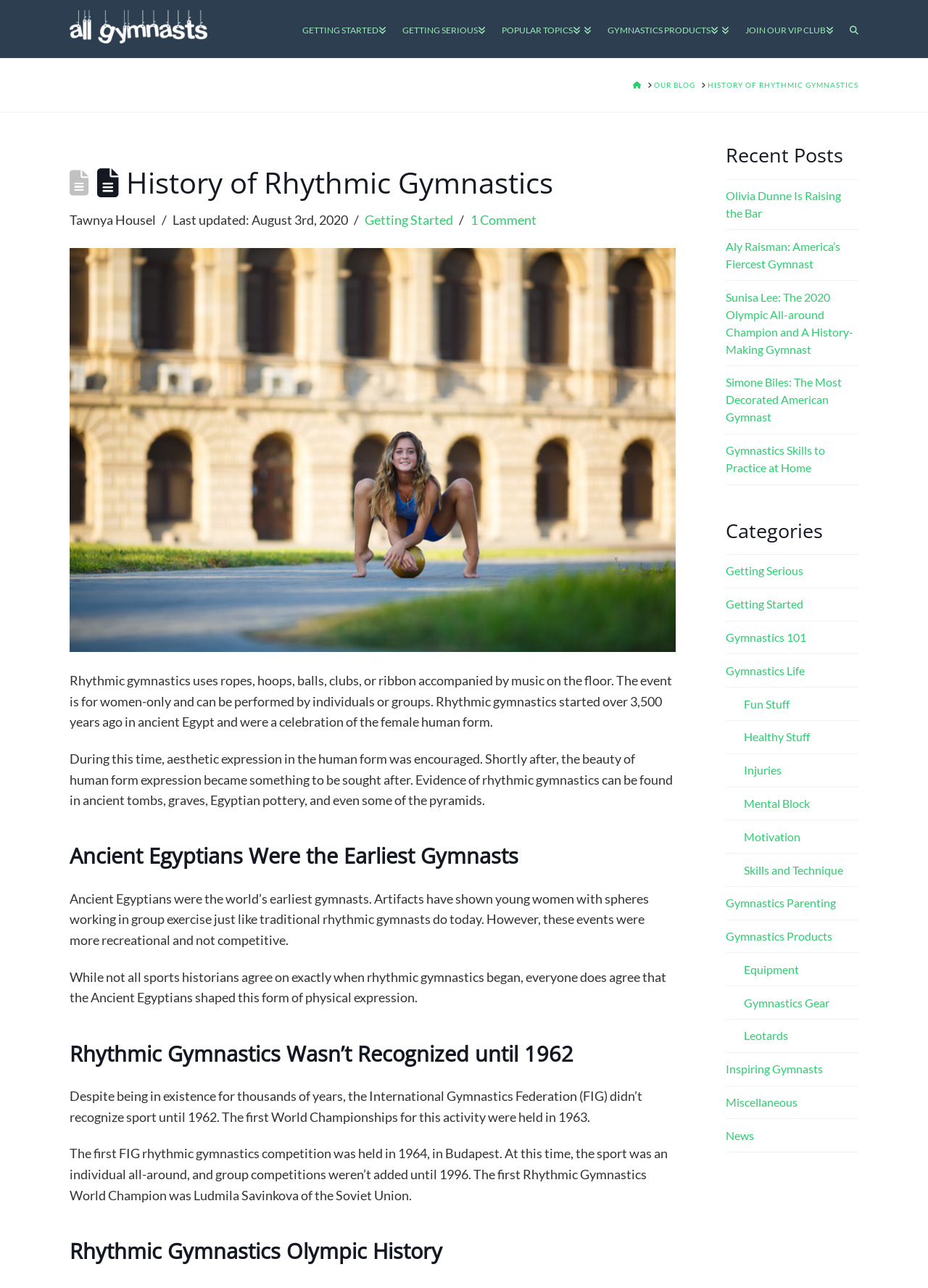What is the name of the website?
Please provide a comprehensive answer to the question based on the webpage screenshot.

I found the answer by looking at the link element with the text 'allgymnasts.com' at the top of the webpage, which is likely the website's logo or title.